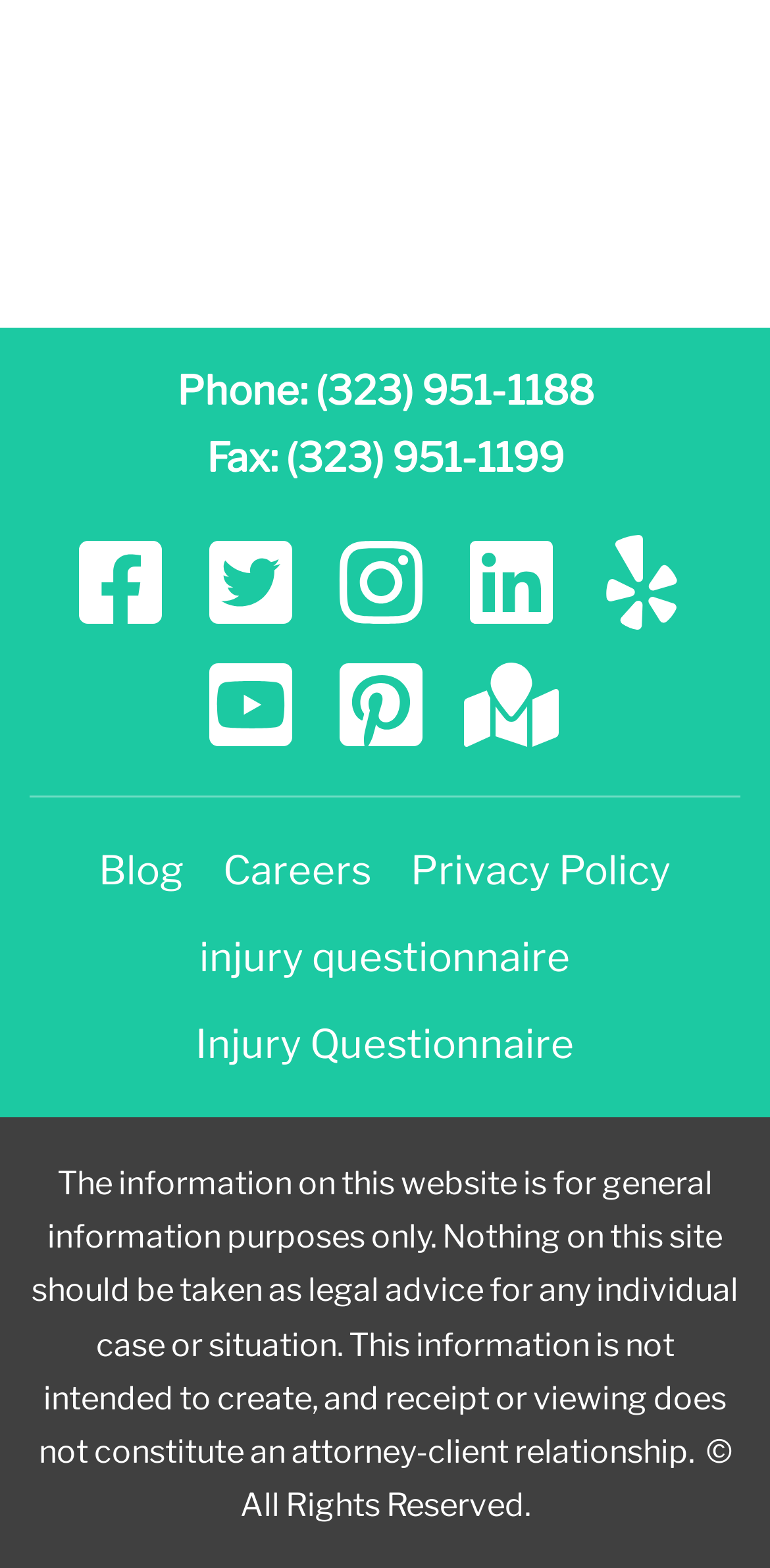Show the bounding box coordinates of the region that should be clicked to follow the instruction: "View the blog."

[0.128, 0.54, 0.238, 0.57]